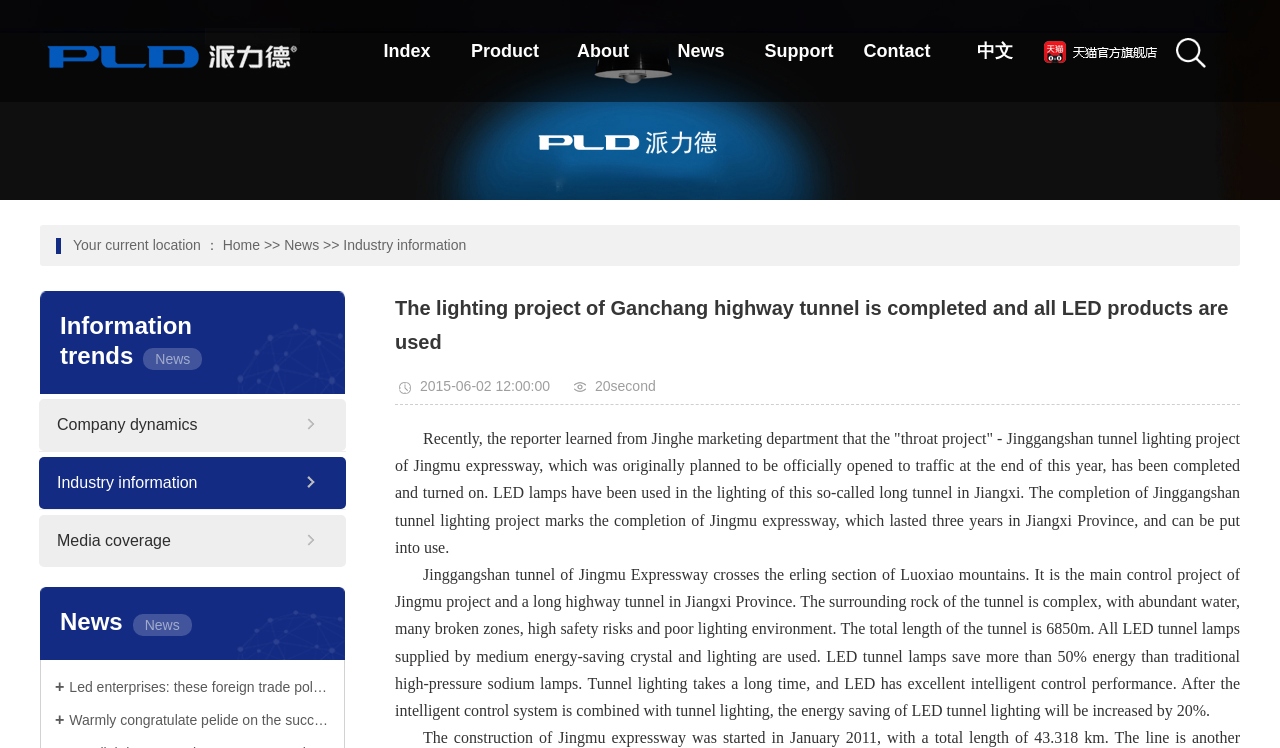Determine the bounding box coordinates of the clickable region to carry out the instruction: "Browse the 'Product' page".

[0.356, 0.0, 0.433, 0.136]